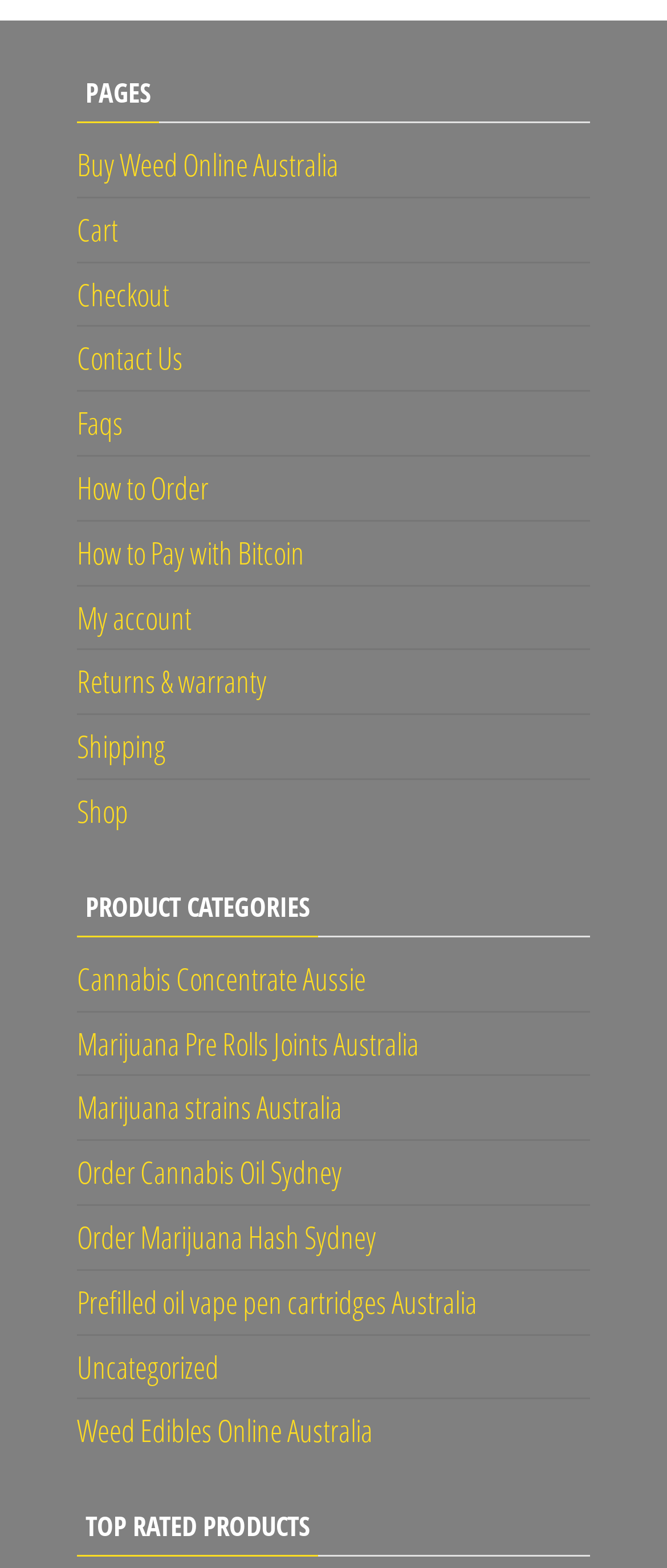Locate the bounding box coordinates of the UI element described by: "Faqs". The bounding box coordinates should consist of four float numbers between 0 and 1, i.e., [left, top, right, bottom].

[0.115, 0.257, 0.185, 0.283]